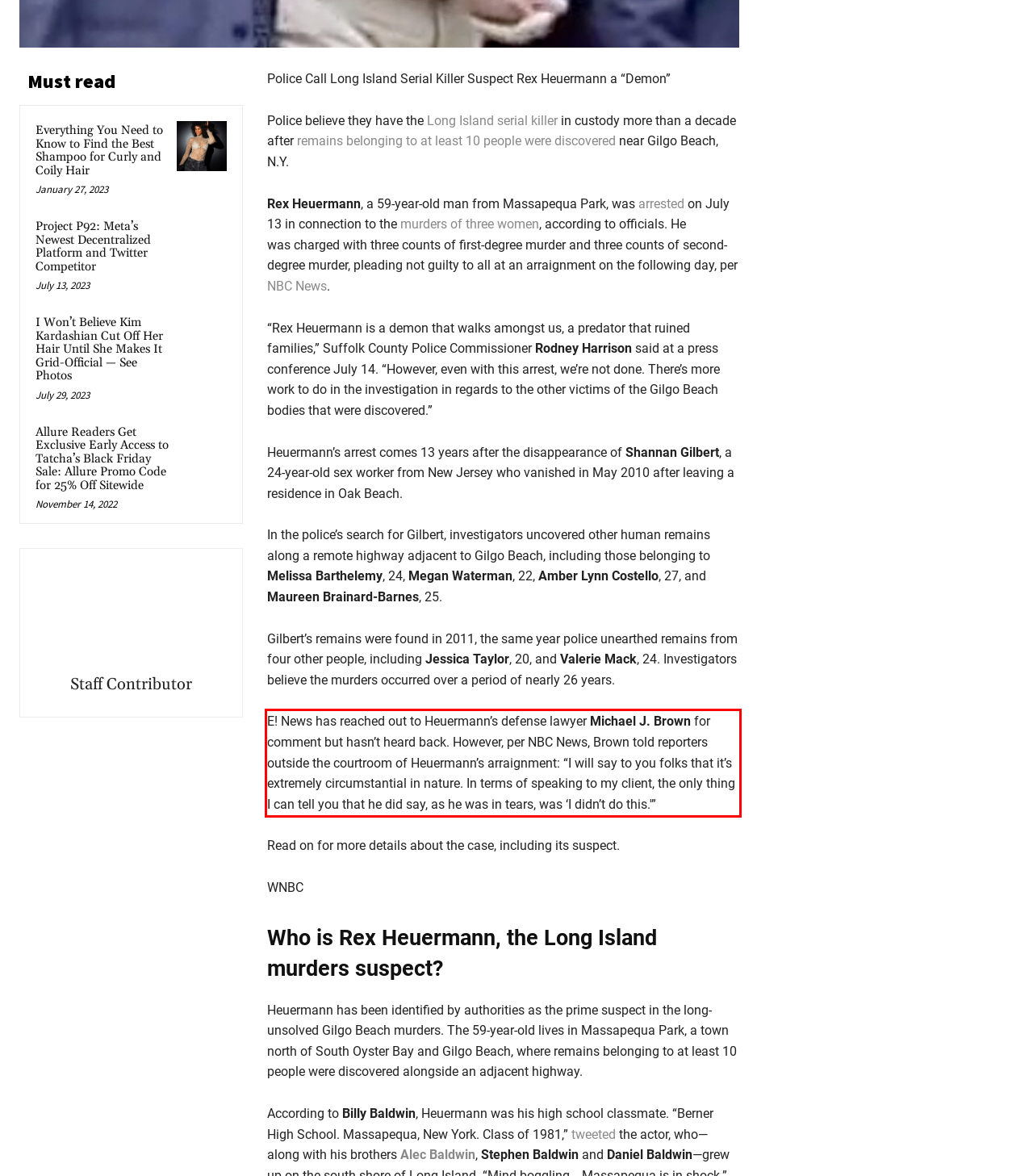From the given screenshot of a webpage, identify the red bounding box and extract the text content within it.

E! News has reached out to Heuermann’s defense lawyer Michael J. Brown for comment but hasn’t heard back. However, per NBC News, Brown told reporters outside the courtroom of Heuermann’s arraignment: “I will say to you folks that it’s extremely circumstantial in nature. In terms of speaking to my client, the only thing I can tell you that he did say, as he was in tears, was ‘I didn’t do this.'”